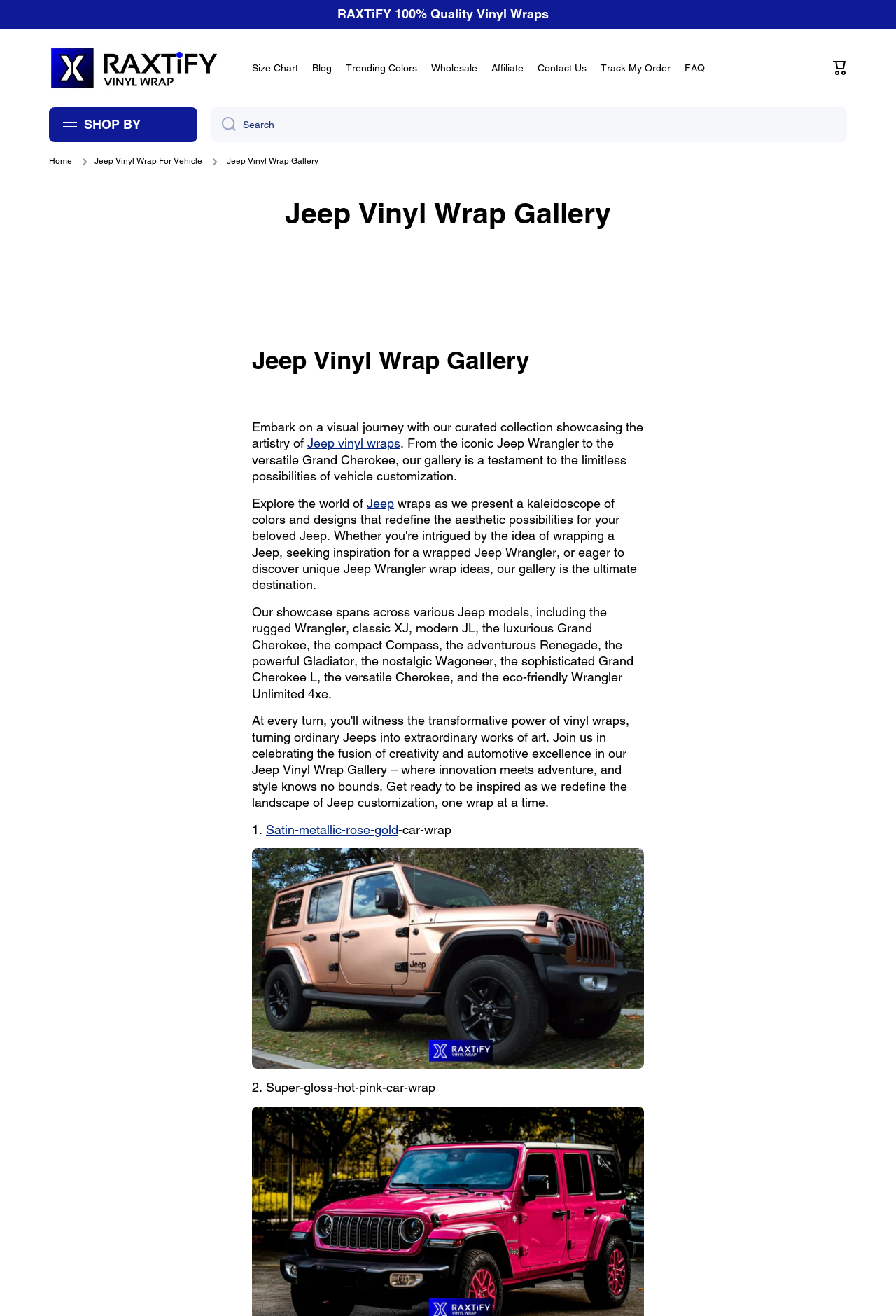Point out the bounding box coordinates of the section to click in order to follow this instruction: "Explore trending colors".

[0.386, 0.047, 0.466, 0.056]